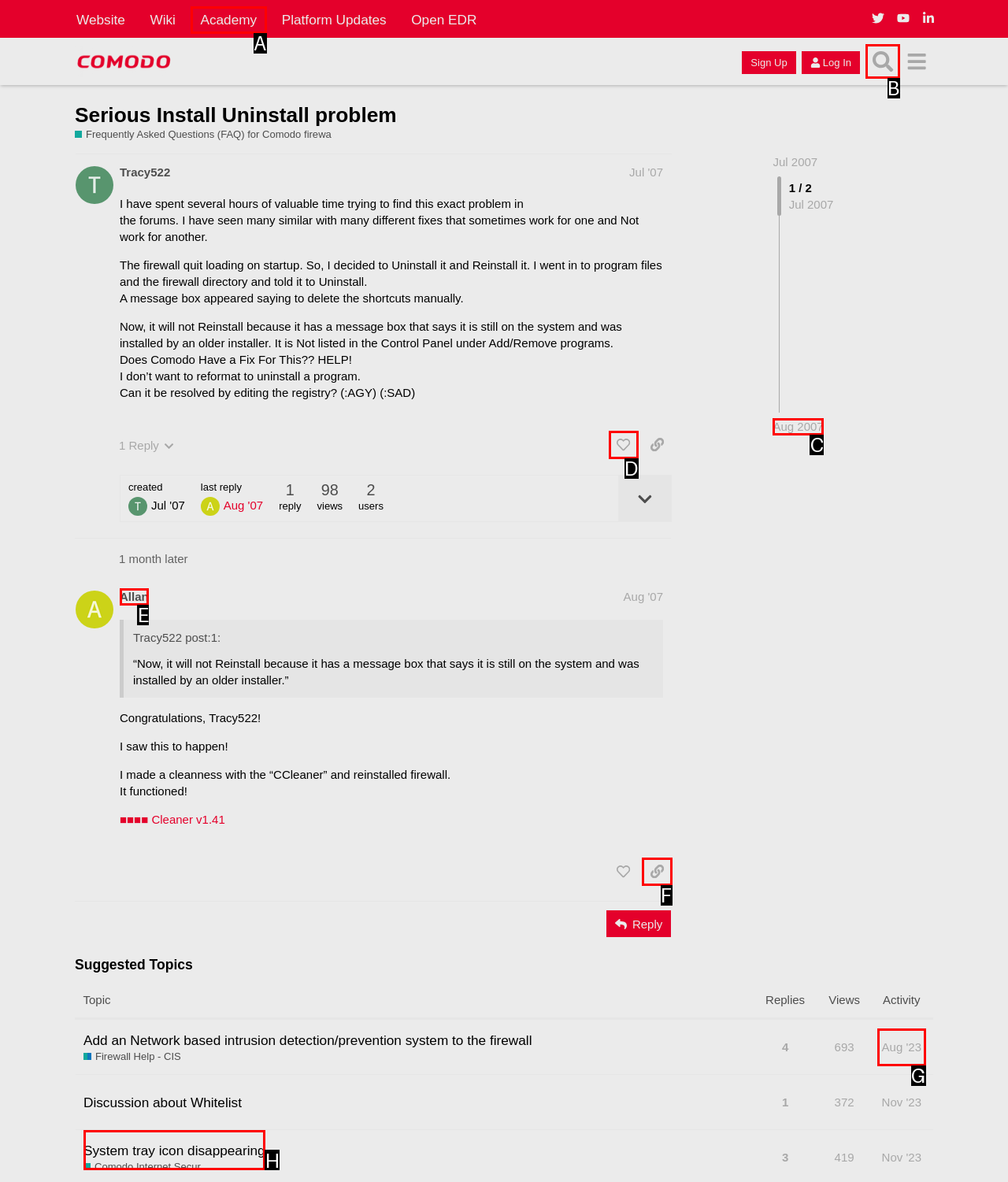Indicate which red-bounded element should be clicked to perform the task: Like the post Answer with the letter of the correct option.

D